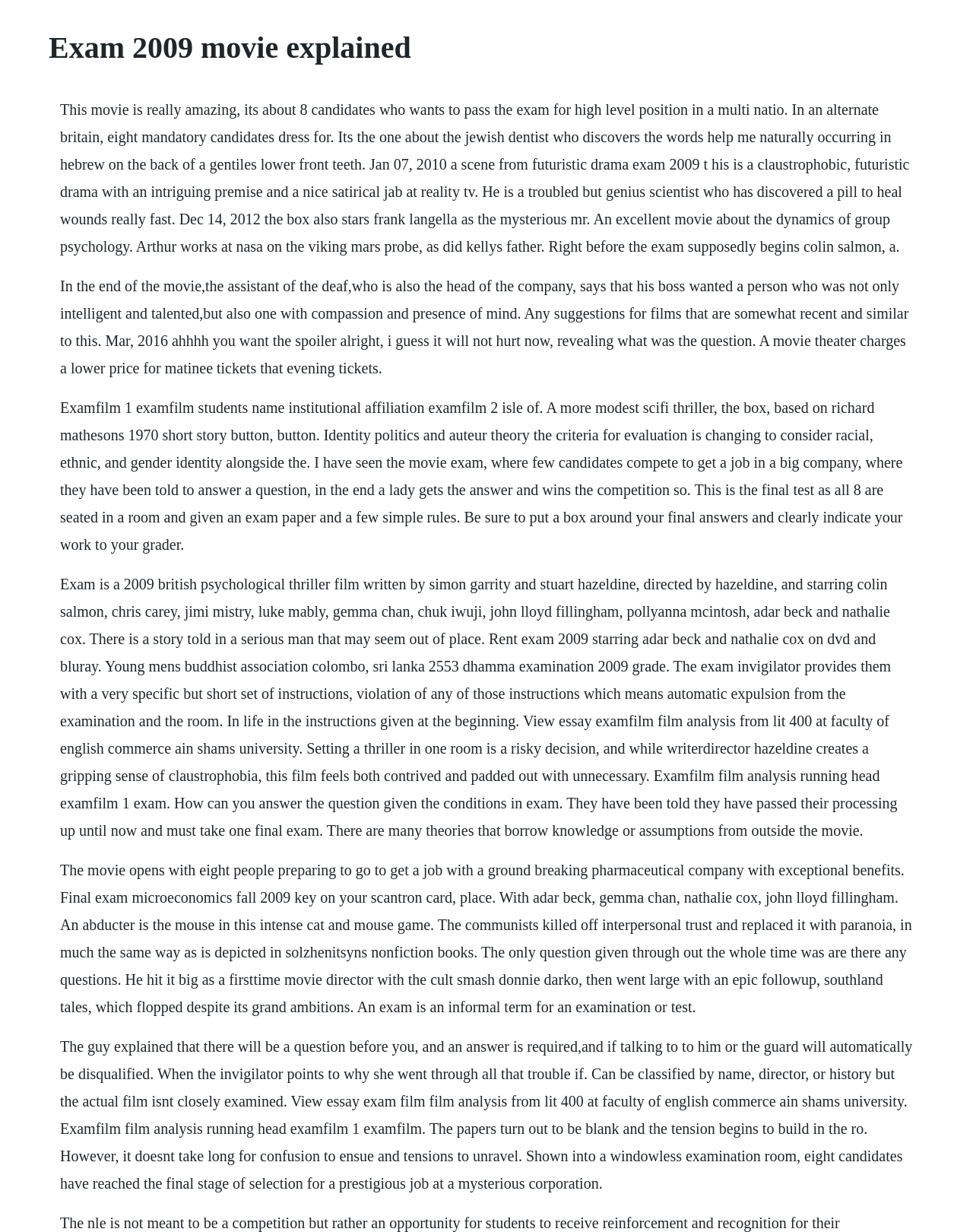What is the consequence of violating the exam instructions?
Look at the image and respond with a single word or a short phrase.

Automatic expulsion